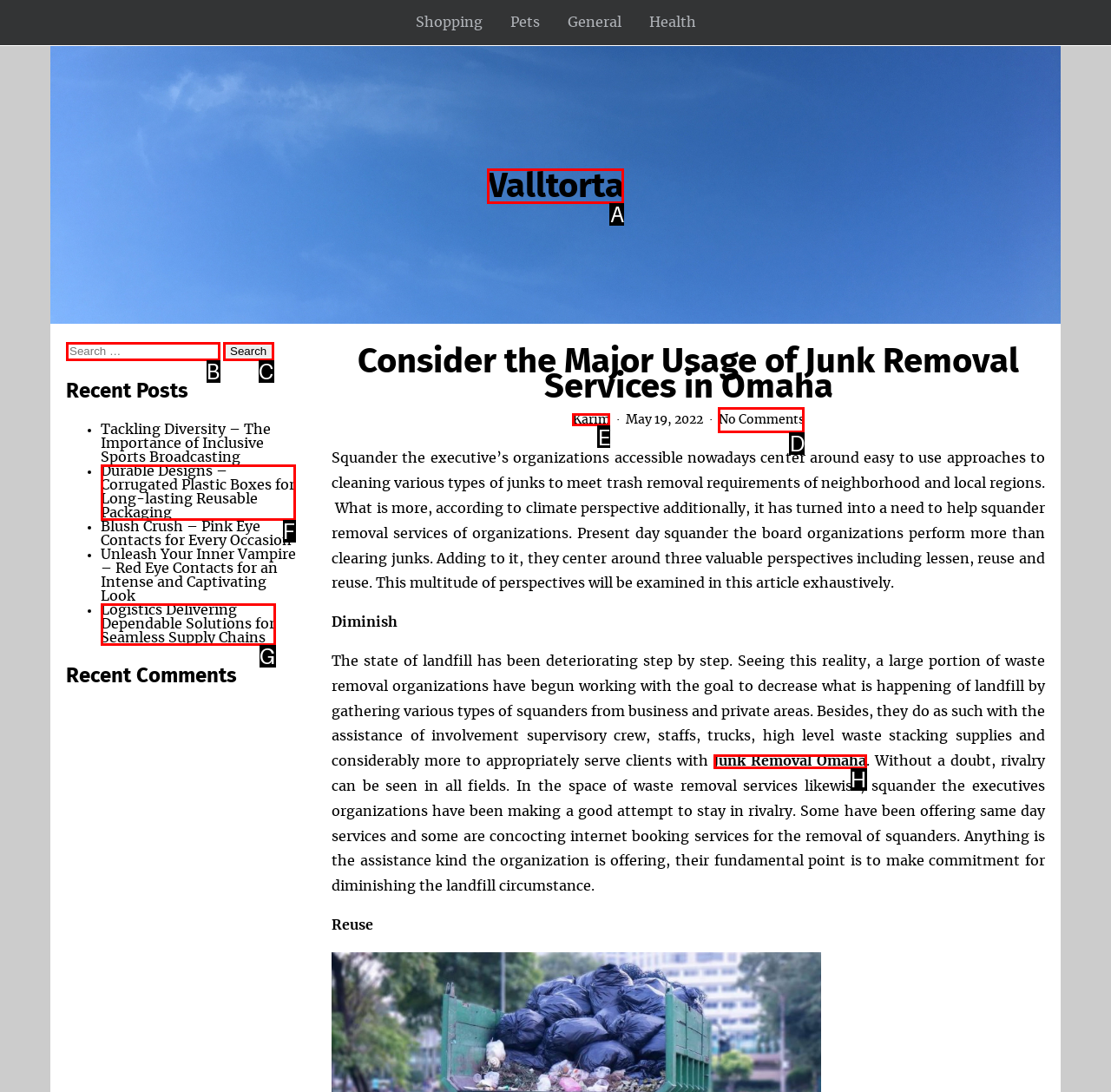Identify the HTML element that corresponds to the following description: No Comments Provide the letter of the best matching option.

D